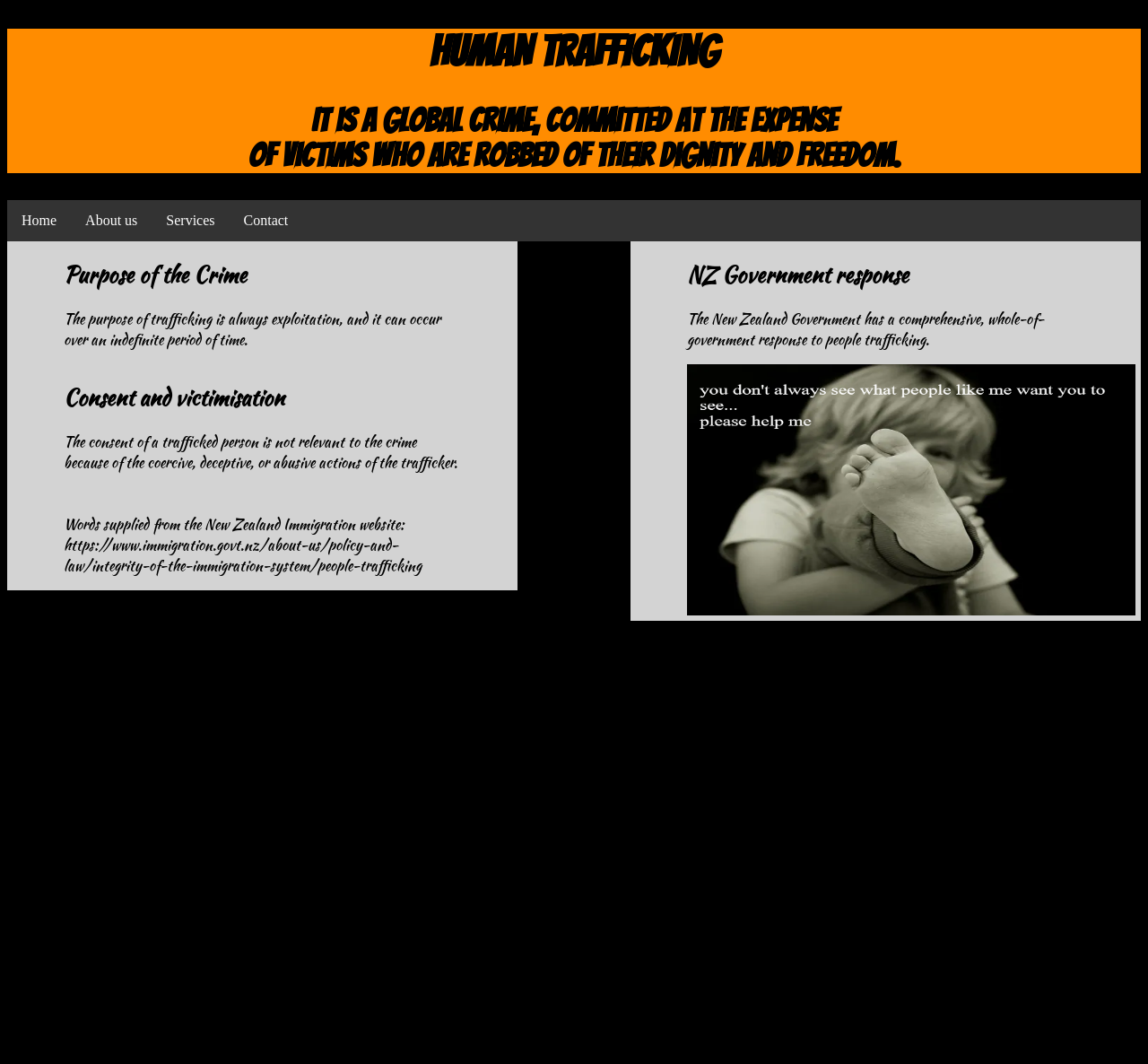What is depicted in the image on the webpage?
Look at the image and answer the question using a single word or phrase.

A girl